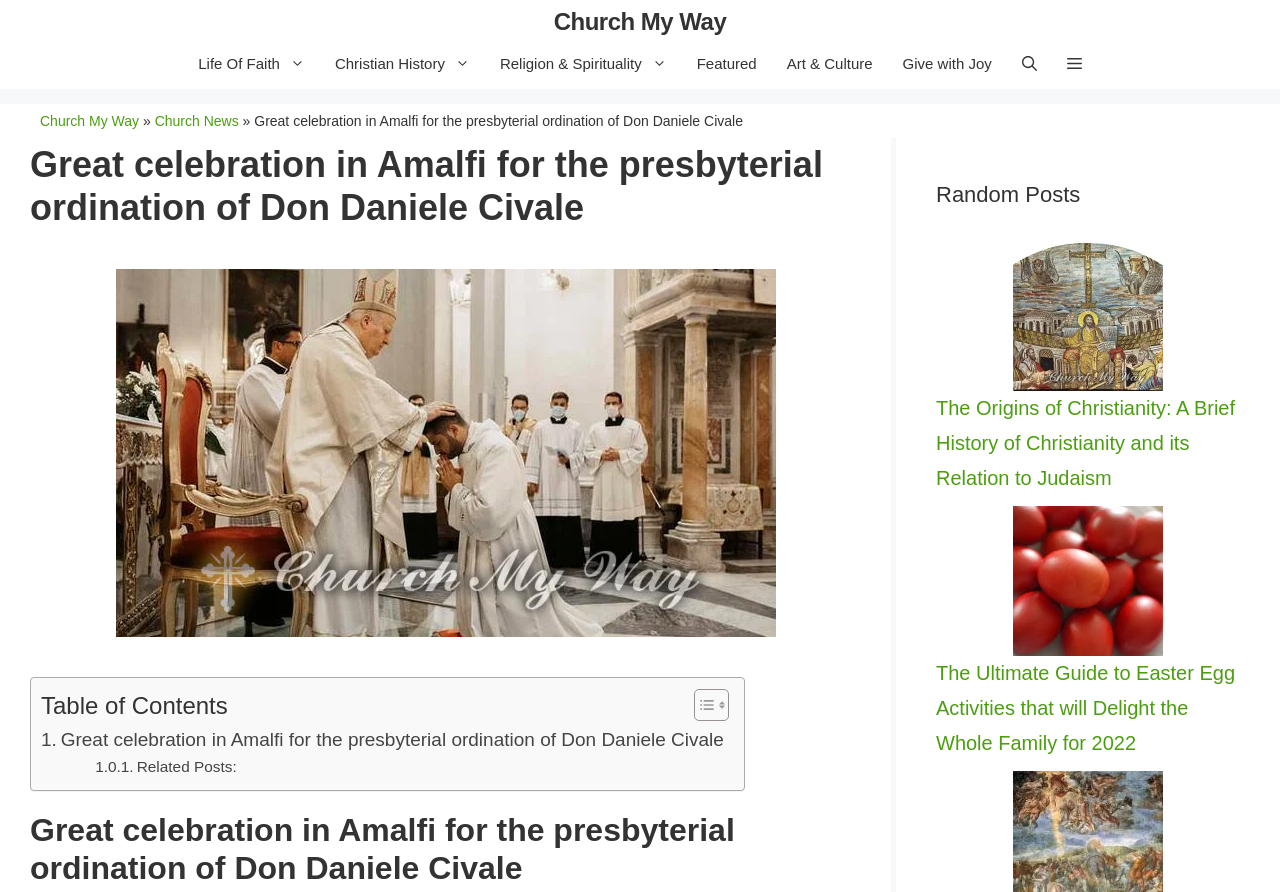Offer a meticulous caption that includes all visible features of the webpage.

The webpage appears to be a blog or news article page from a website called "Church My Way". At the top, there is a banner with a link to the website's homepage. Below the banner, there is a navigation menu with links to various categories such as "Life Of Faith", "Christian History", and "Art & Culture".

The main content of the page is an article about a celebration in Amalfi for the presbyterial ordination of Don Daniele Civale. The article title is prominently displayed at the top of the content section, and there is a large image below the title. The image appears to be related to the celebration.

The article content is divided into sections, with headings and paragraphs of text. There is also a table of contents section with links to different parts of the article. At the bottom of the article, there are links to related posts.

To the right of the main content, there is a sidebar with links to random posts, including articles about the origins of Christianity and Easter egg activities. Each of these links has a corresponding image.

Overall, the webpage has a clean and organized layout, with clear headings and concise text. The use of images and links to related content adds visual interest and makes it easy to navigate.